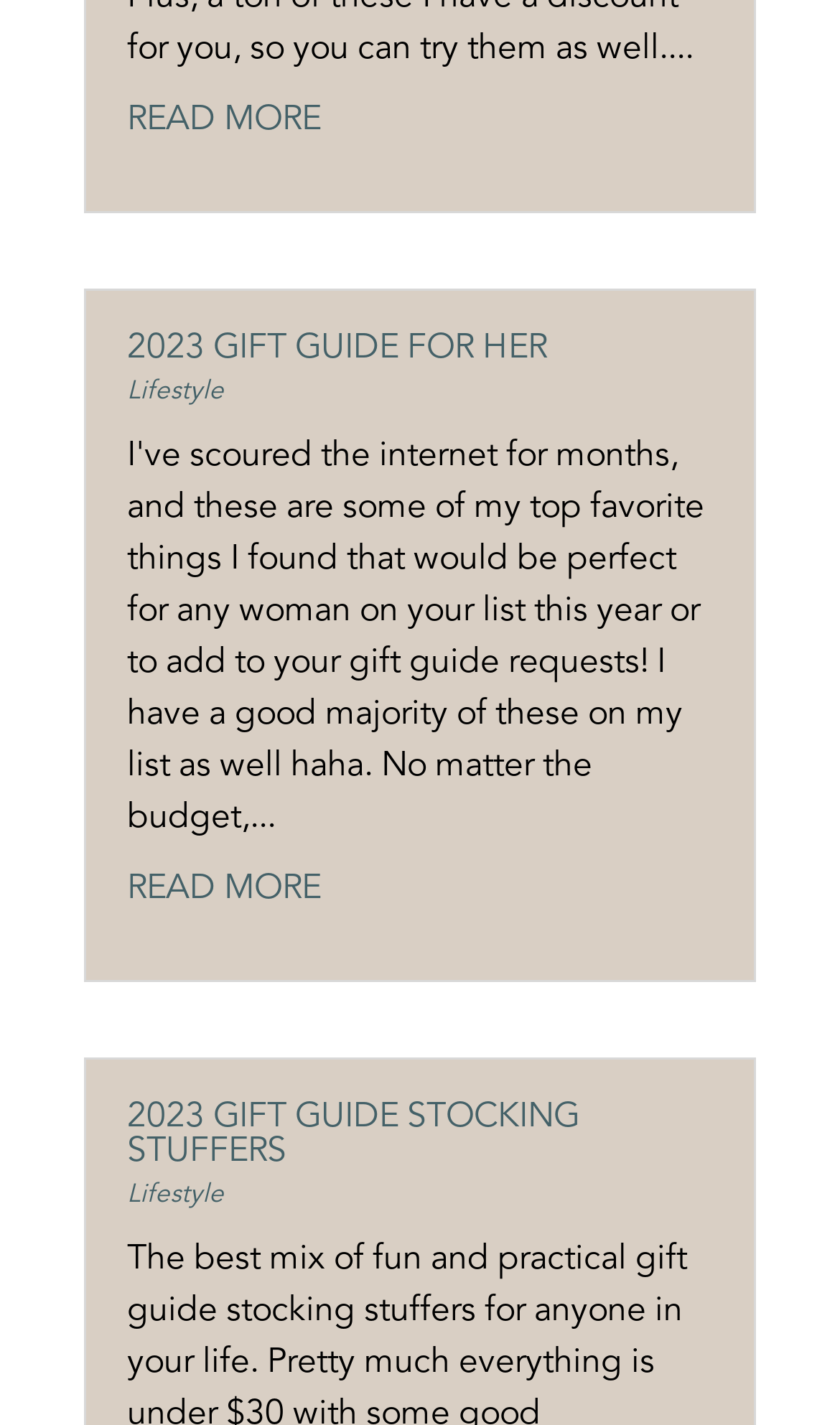How many 'READ MORE' links are there?
Using the image as a reference, answer the question in detail.

Upon examining the webpage, I found two links with the text 'READ MORE', one at the top and one in the middle of the page, indicating that there are two 'READ MORE' links.